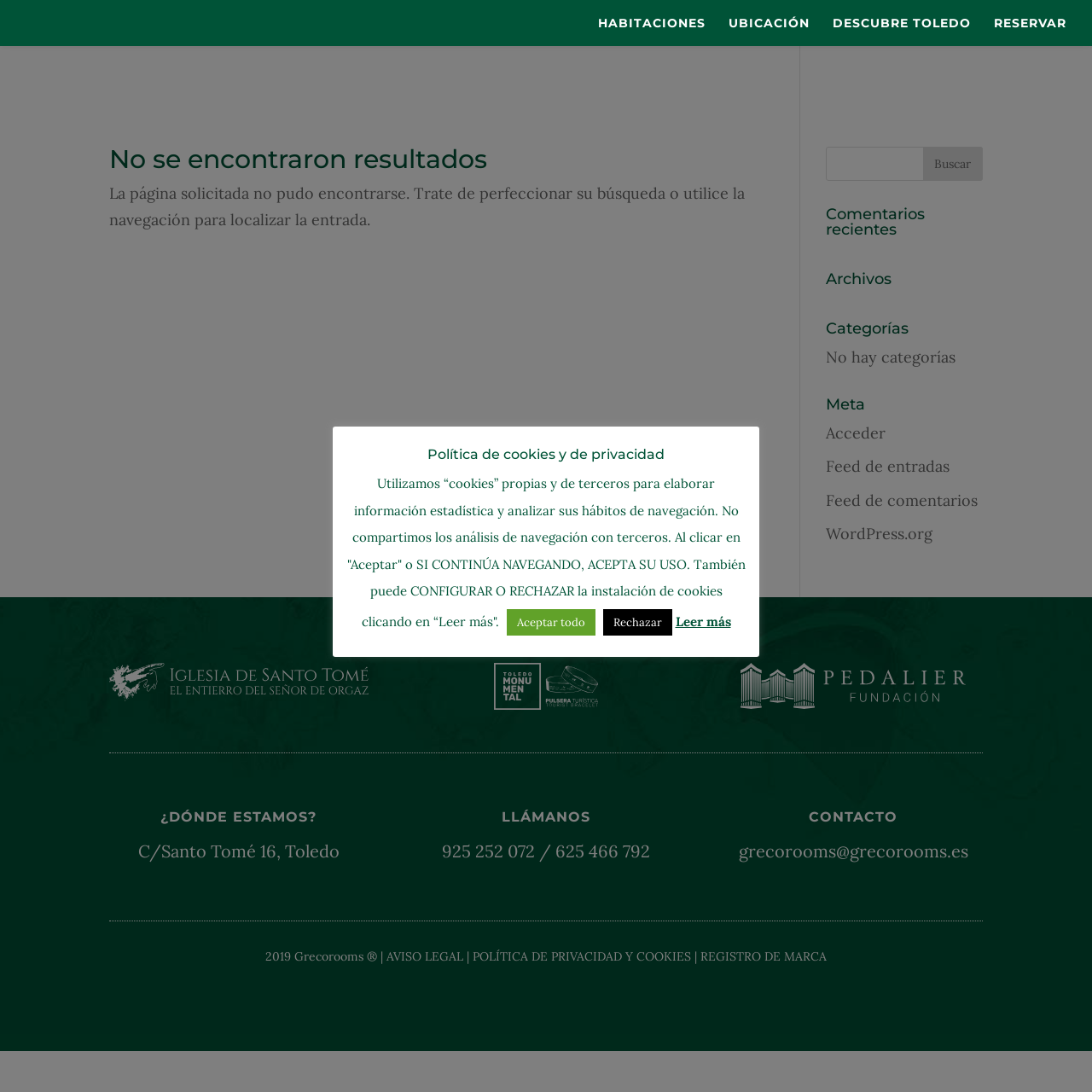What is the error message on the webpage?
Please respond to the question with a detailed and thorough explanation.

The error message is displayed in a heading element with the text 'No se encontraron resultados' which translates to 'Page not found' in English, indicating that the requested page could not be found.